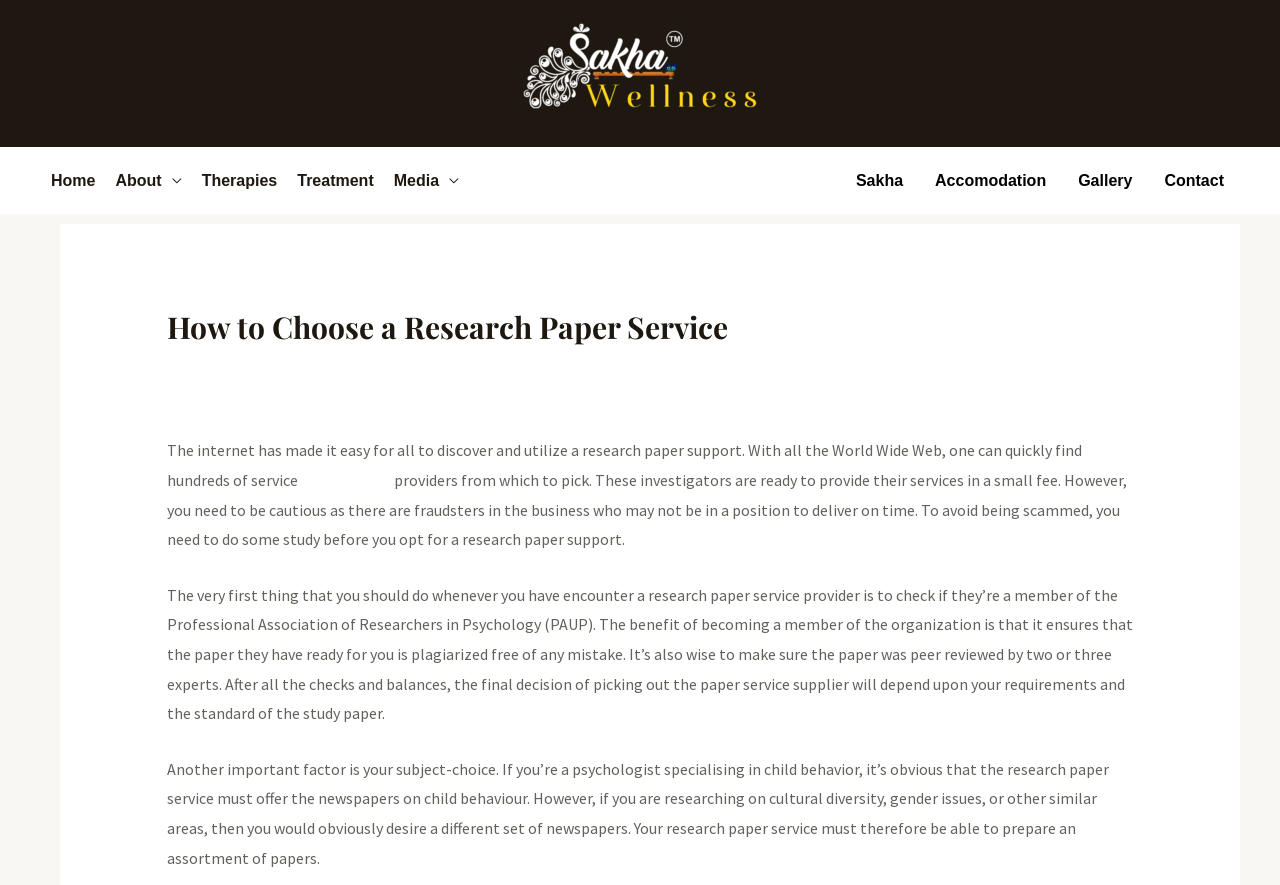Answer the question with a brief word or phrase:
How many navigation menus are there?

2